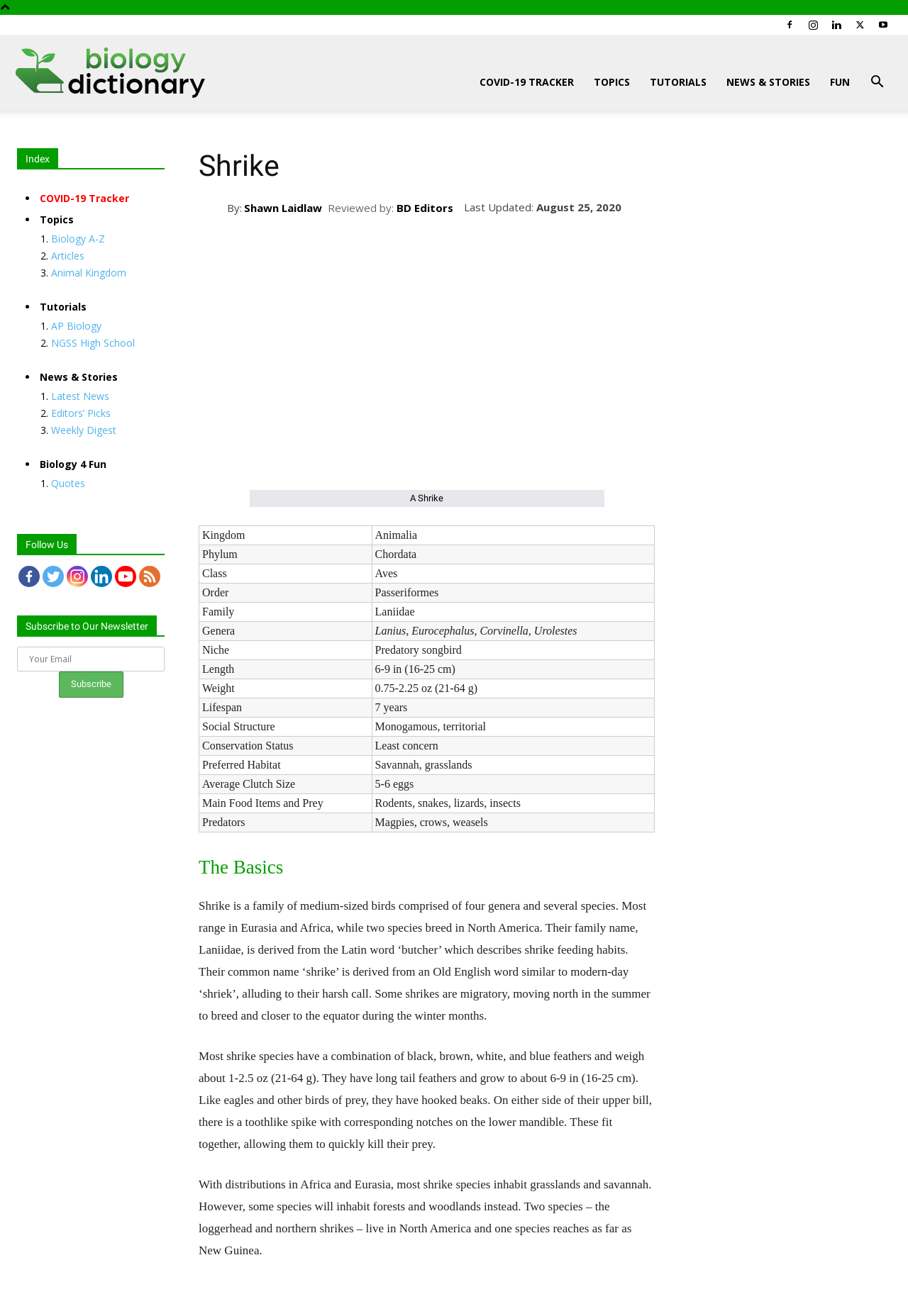Give the bounding box coordinates for the element described by: "Facebook".

[0.858, 0.011, 0.881, 0.026]